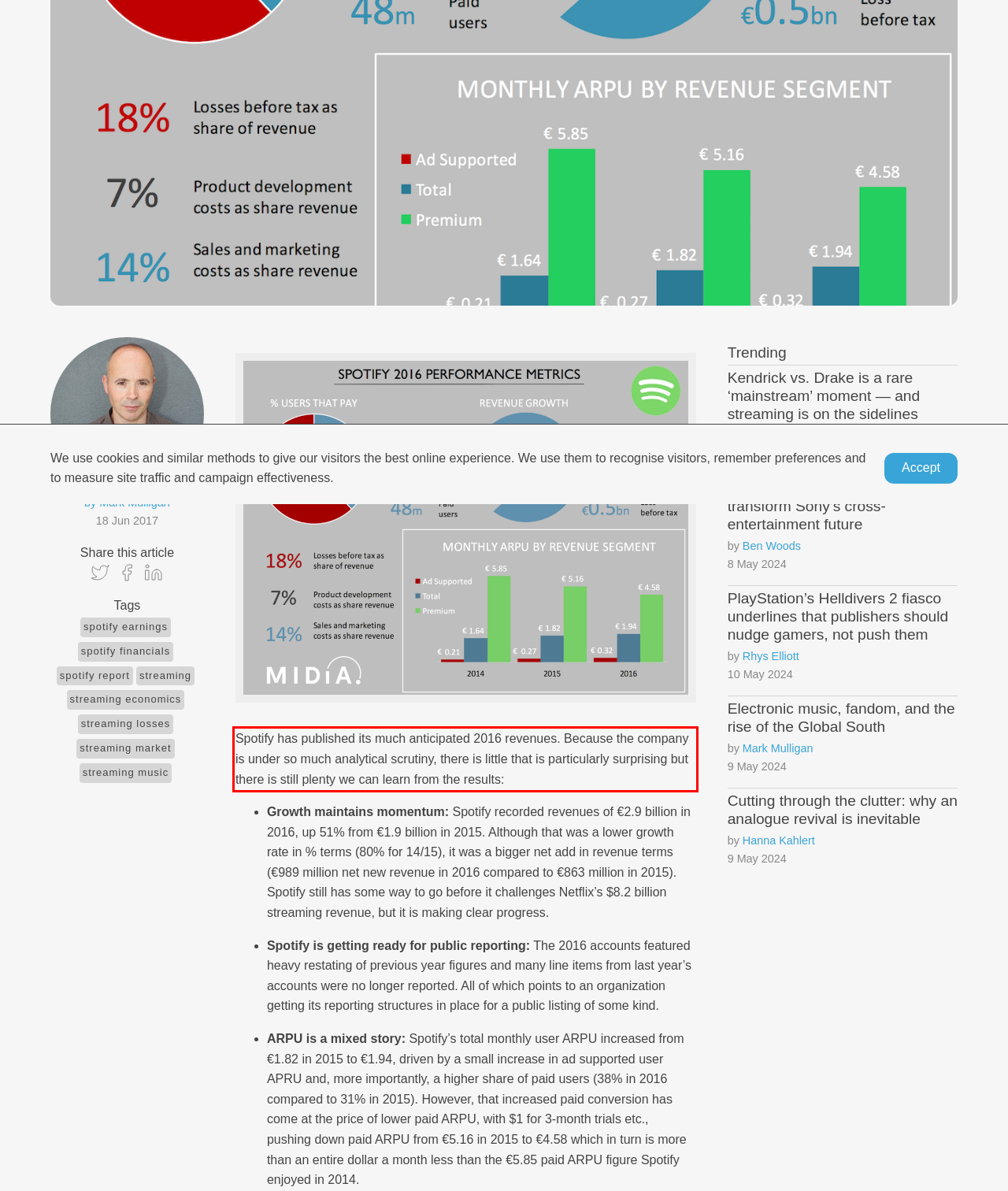Using the provided screenshot, read and generate the text content within the red-bordered area.

Spotify has published its much anticipated 2016 revenues. Because the company is under so much analytical scrutiny, there is little that is particularly surprising but there is still plenty we can learn from the results: